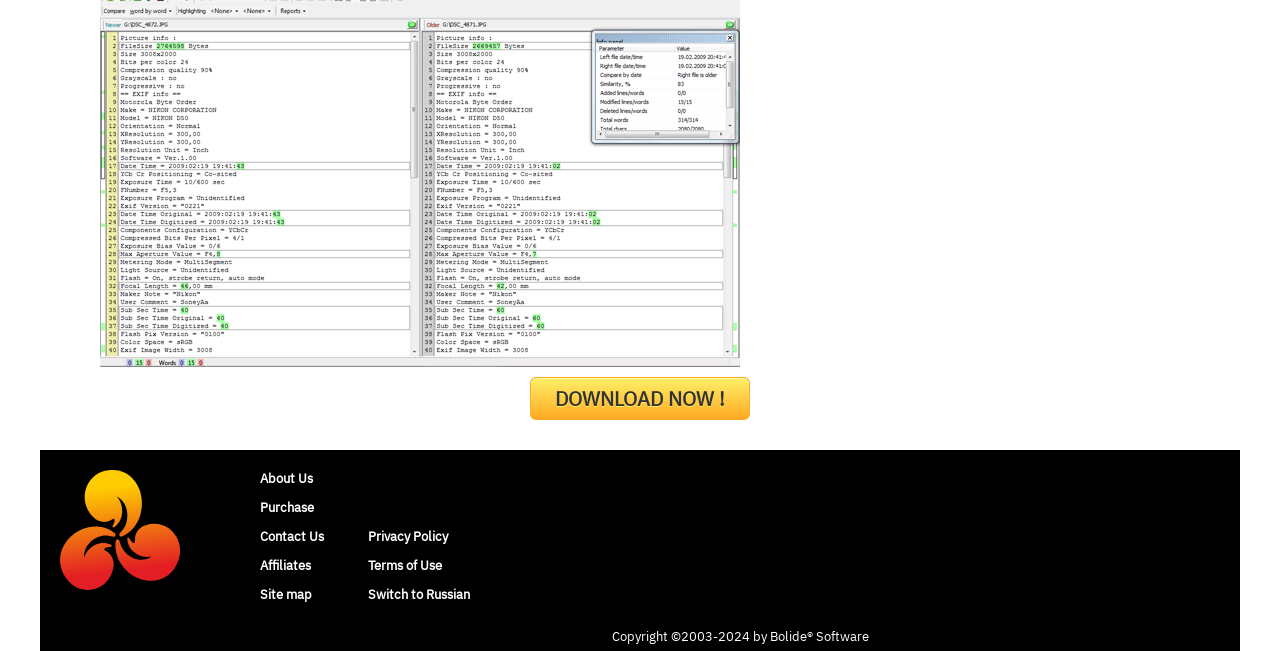Identify the bounding box coordinates of the element that should be clicked to fulfill this task: "download the software". The coordinates should be provided as four float numbers between 0 and 1, i.e., [left, top, right, bottom].

[0.414, 0.579, 0.586, 0.645]